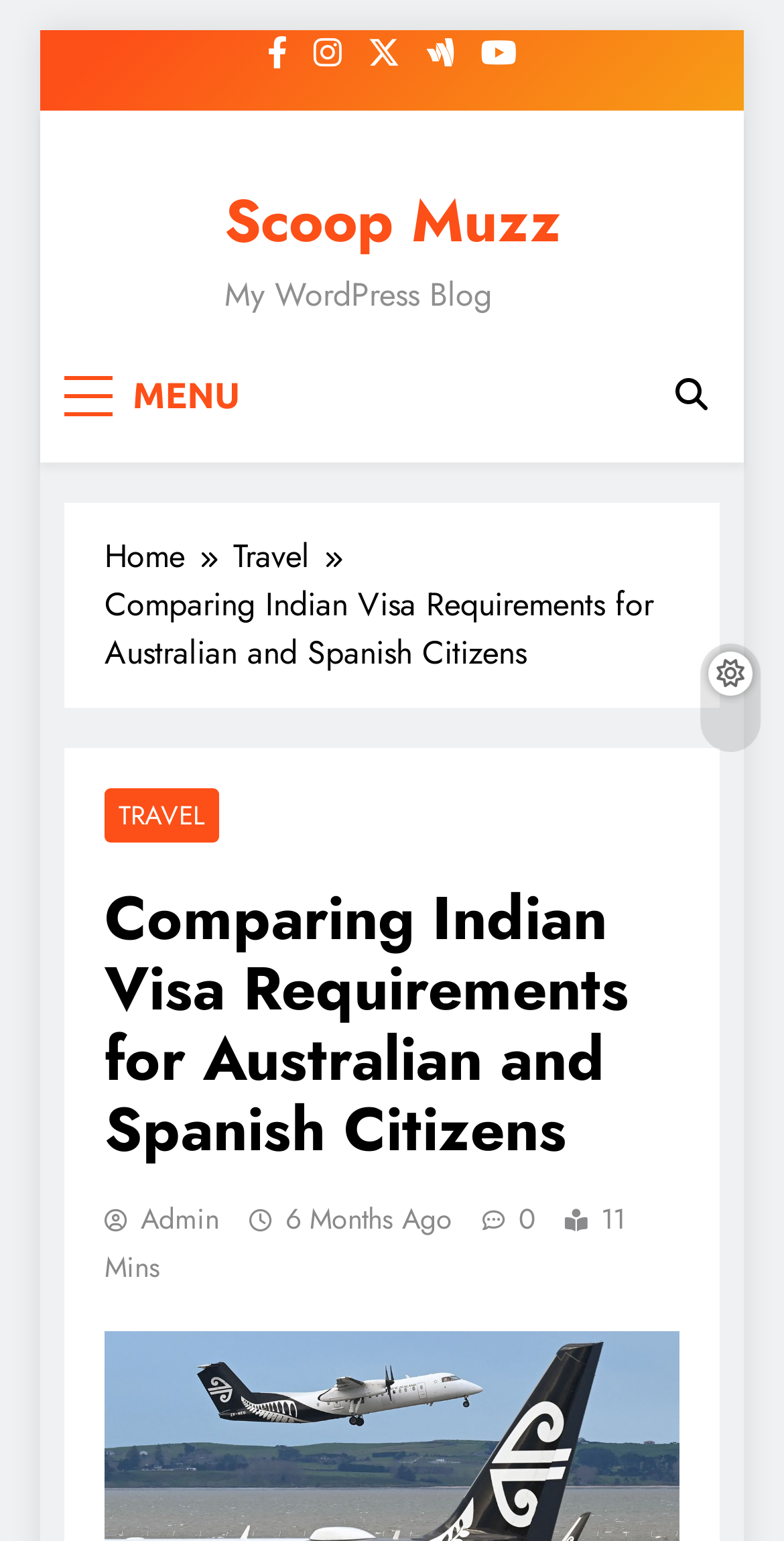From the element description Scoop Muzz, predict the bounding box coordinates of the UI element. The coordinates must be specified in the format (top-left x, top-left y, bottom-right x, bottom-right y) and should be within the 0 to 1 range.

[0.286, 0.116, 0.714, 0.171]